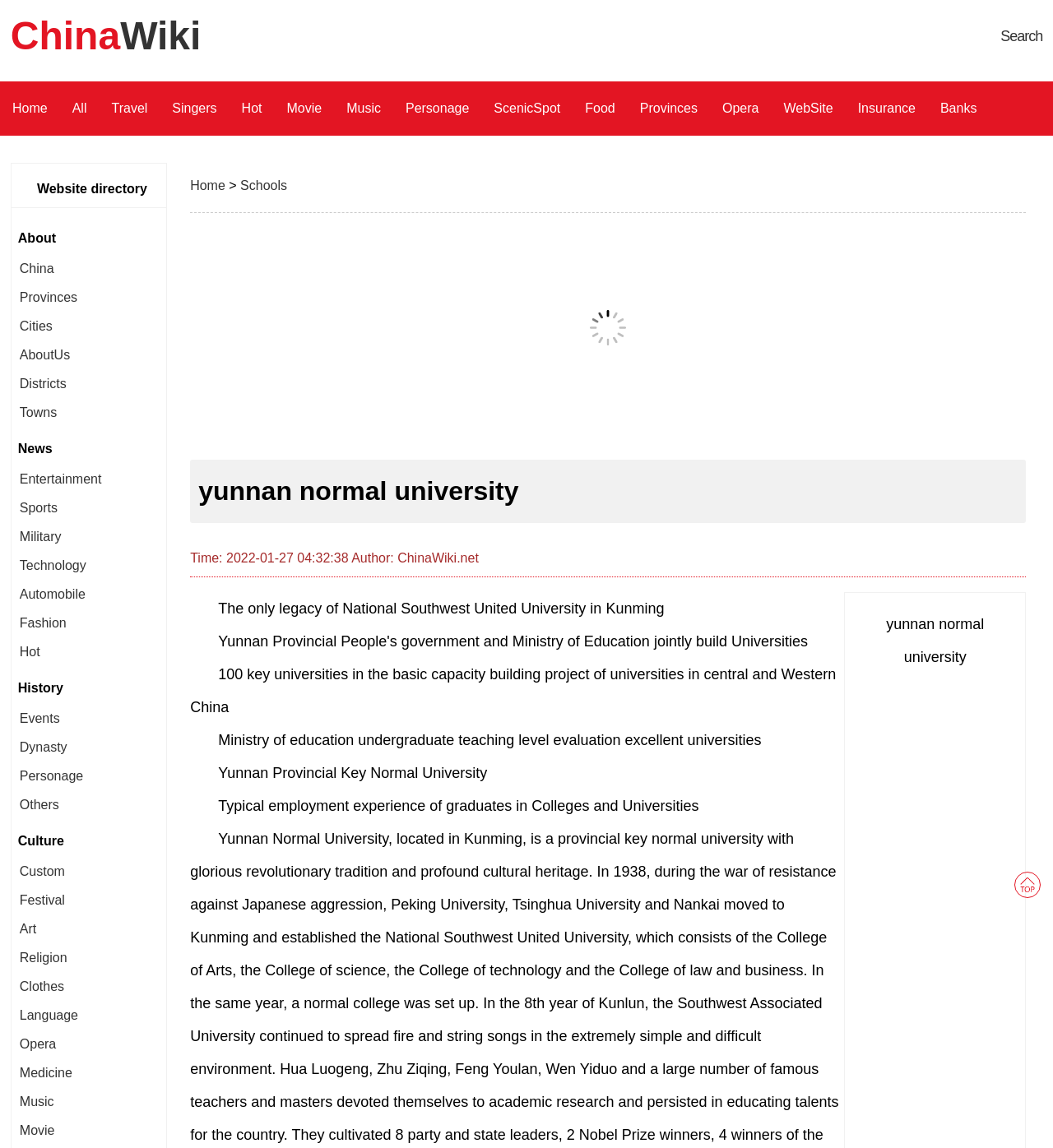Locate the bounding box coordinates of the clickable area needed to fulfill the instruction: "Click the Home link".

None